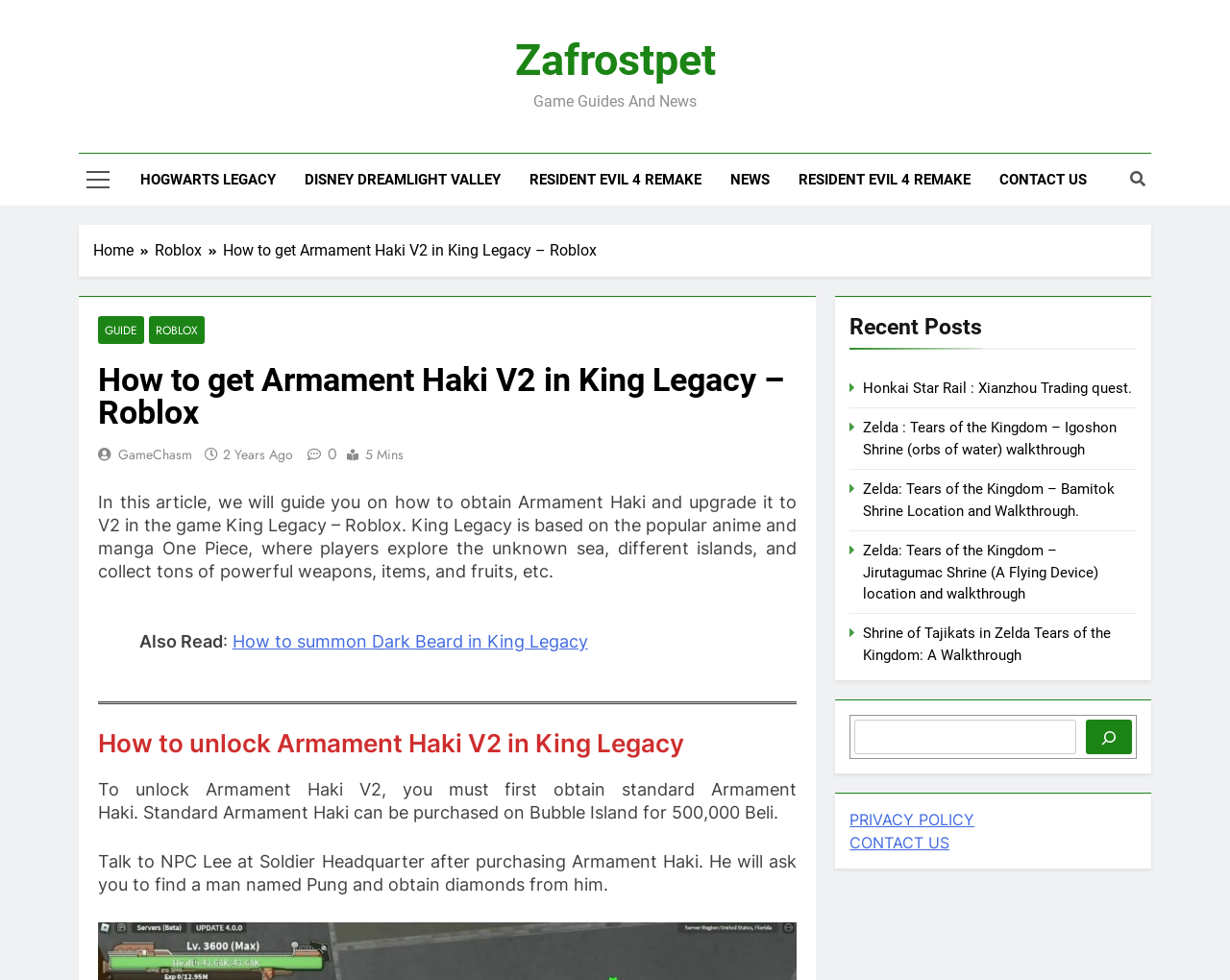Create a detailed narrative describing the layout and content of the webpage.

This webpage is an article about obtaining Armament Haki V2 in the game King Legacy - Roblox. At the top, there is a navigation bar with links to the home page, Roblox, and other game guides. Below the navigation bar, there is a header section with links to GUIDE, ROBLOX, and GameChasm, as well as a timestamp indicating that the article was posted 2 years ago.

The main content of the article is divided into sections. The first section provides an introduction to the game King Legacy, which is based on the popular anime and manga One Piece. The introduction explains that players can explore the unknown sea, different islands, and collect powerful weapons, items, and fruits.

The next section is titled "How to unlock Armament Haki V2 in King Legacy" and provides a step-by-step guide on how to obtain Armament Haki V2. The guide explains that players must first purchase standard Armament Haki on Bubble Island for 500,000 Beli, then talk to NPC Lee at Soldier Headquarter to obtain diamonds from a man named Pung.

On the right side of the page, there is a complementary section with a heading "Recent Posts" that lists several links to other game guides and walkthroughs, including Honkai Star Rail, Zelda: Tears of the Kingdom, and more. Below the recent posts section, there is a search bar with a search button and a link to the PRIVACY POLICY and CONTACT US pages.

At the top right corner of the page, there is a button with a magnifying glass icon, and at the bottom of the page, there is a horizontal separator line.